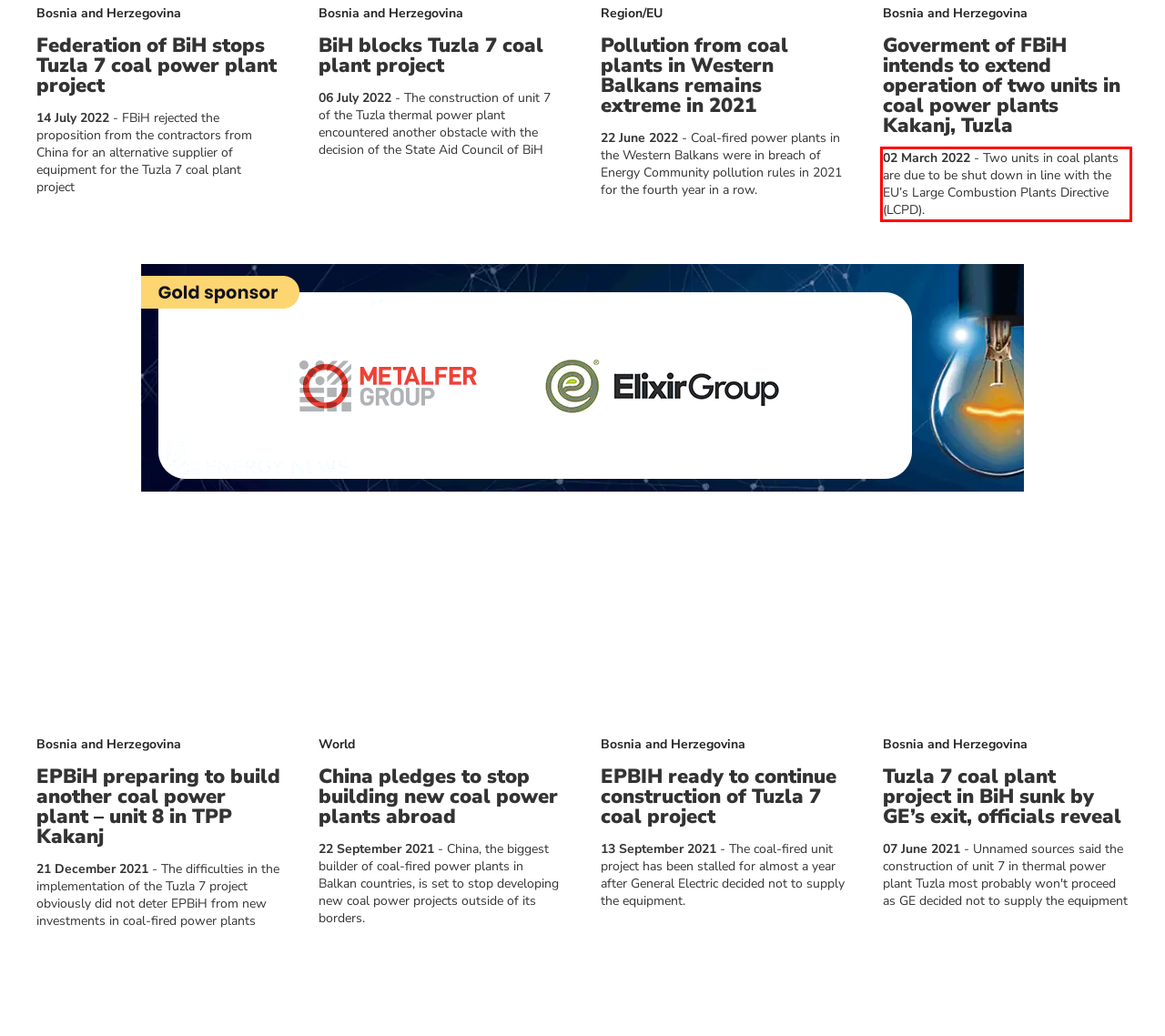With the given screenshot of a webpage, locate the red rectangle bounding box and extract the text content using OCR.

02 March 2022 - Two units in coal plants are due to be shut down in line with the EU’s Large Combustion Plants Directive (LCPD).